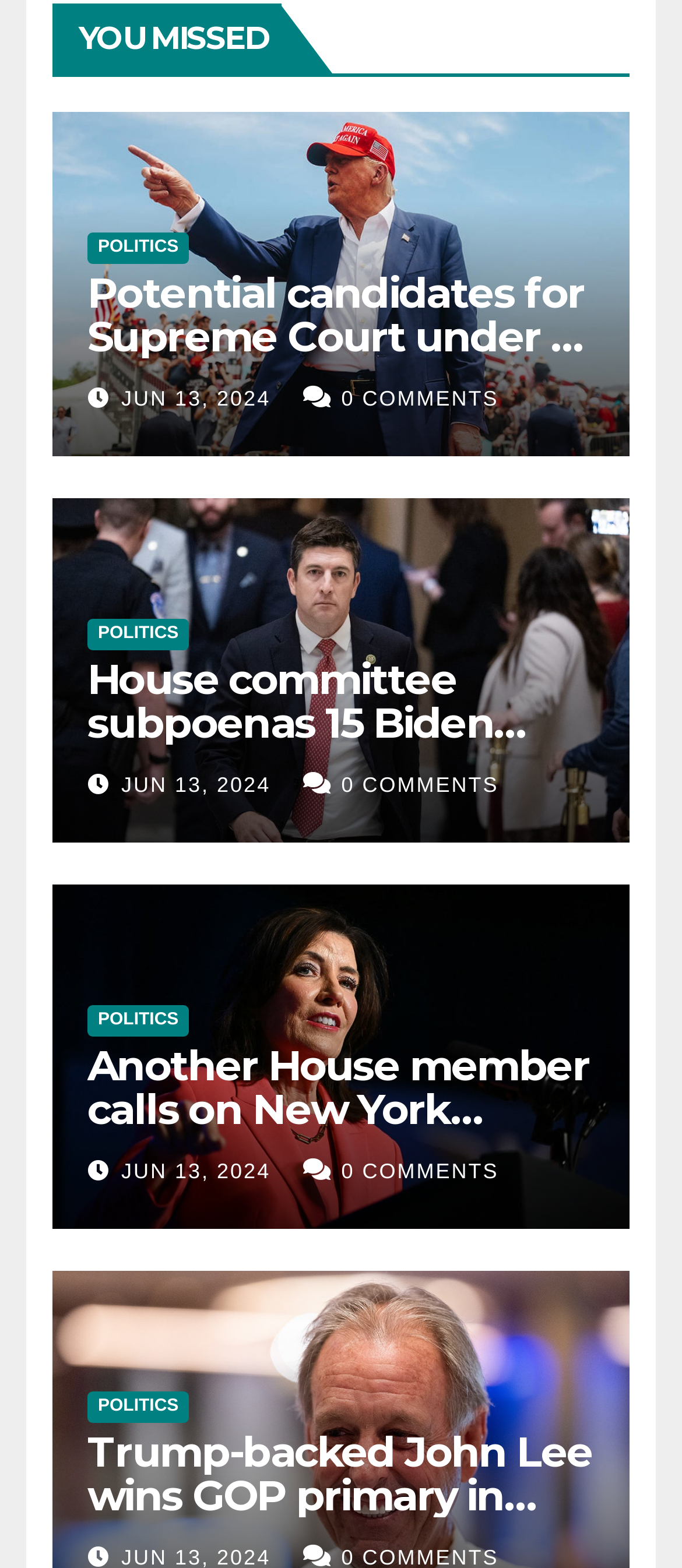Find the bounding box of the UI element described as: "0 Comments". The bounding box coordinates should be given as four float values between 0 and 1, i.e., [left, top, right, bottom].

[0.5, 0.246, 0.731, 0.262]